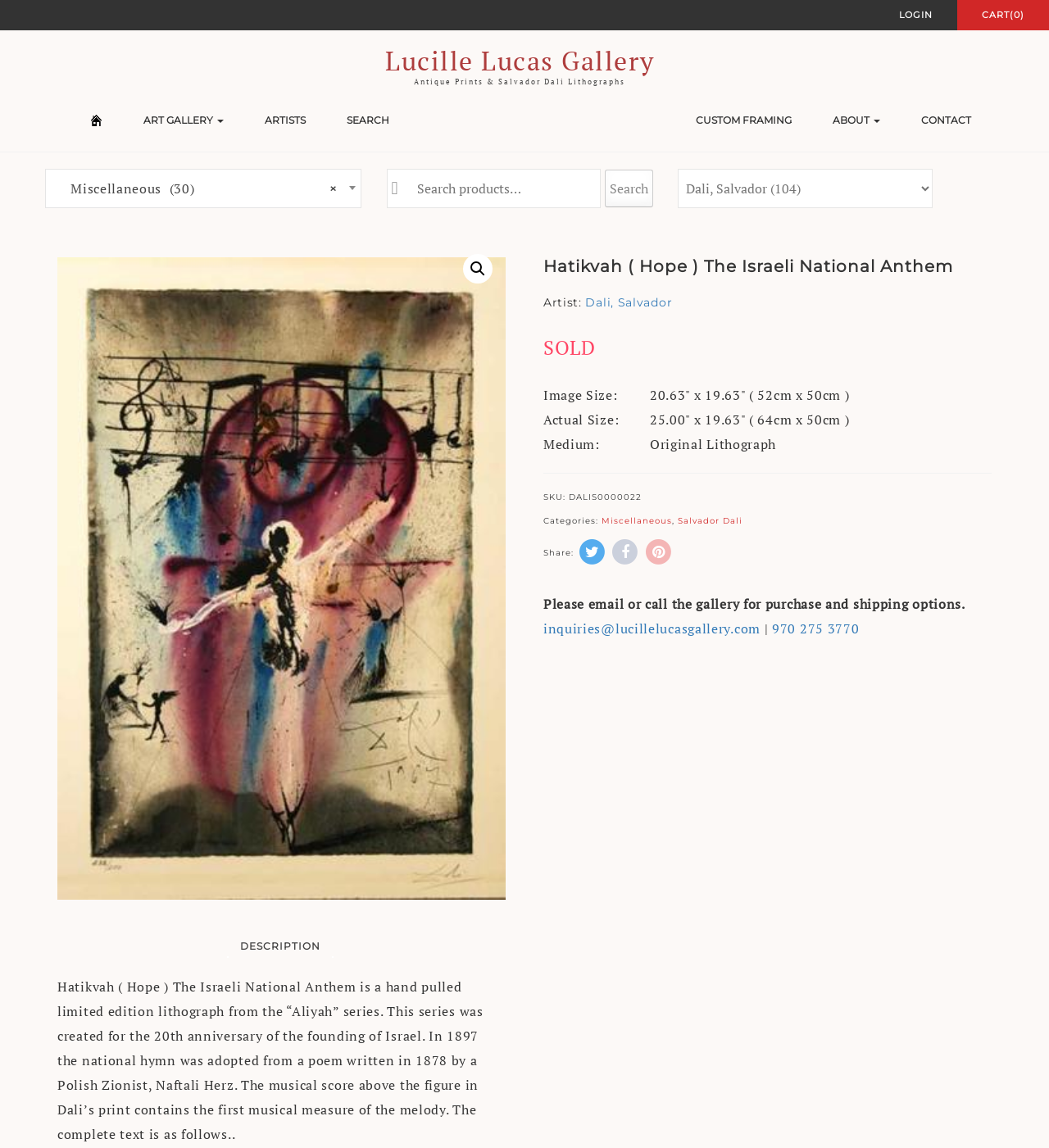What is the medium of the artwork?
Using the image, respond with a single word or phrase.

Original Lithograph